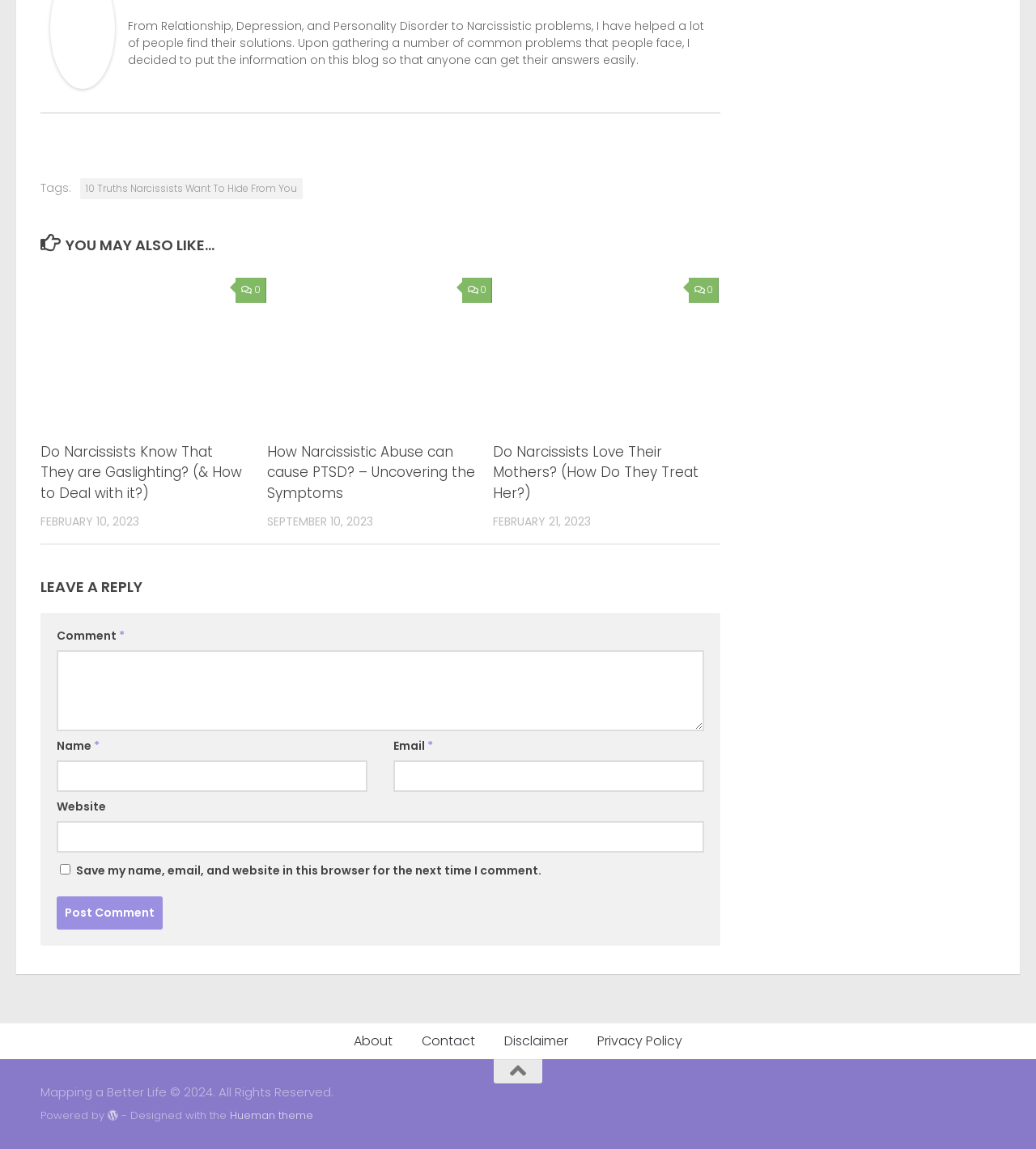What is the copyright year of the webpage?
Ensure your answer is thorough and detailed.

At the bottom of the webpage, there is a copyright notice that states 'Mapping a Better Life © 2024. All Rights Reserved.' This indicates that the copyright year of the webpage is 2024.